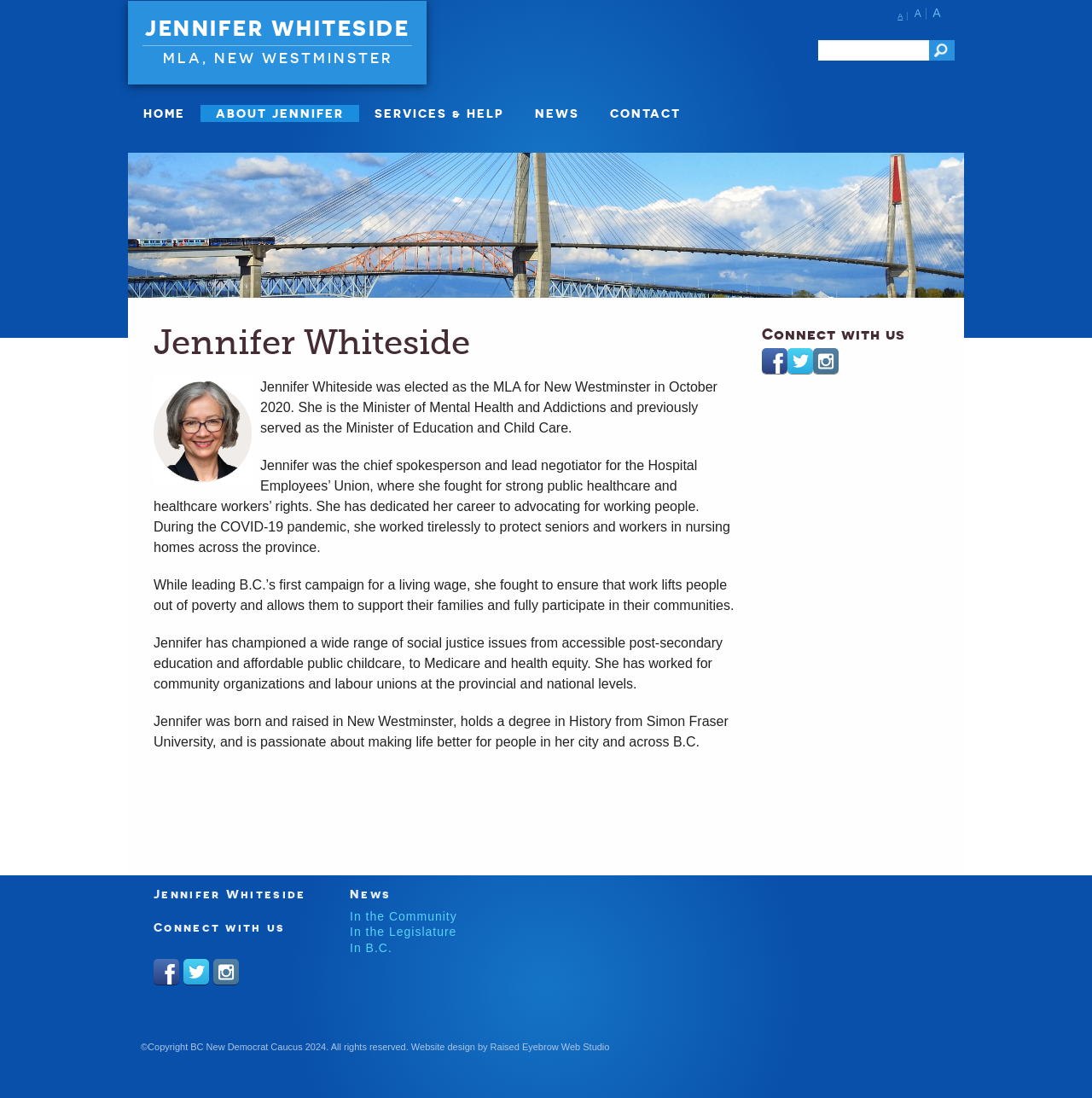Locate the bounding box of the UI element with the following description: "Raised Eyebrow Web Studio".

[0.449, 0.949, 0.558, 0.958]